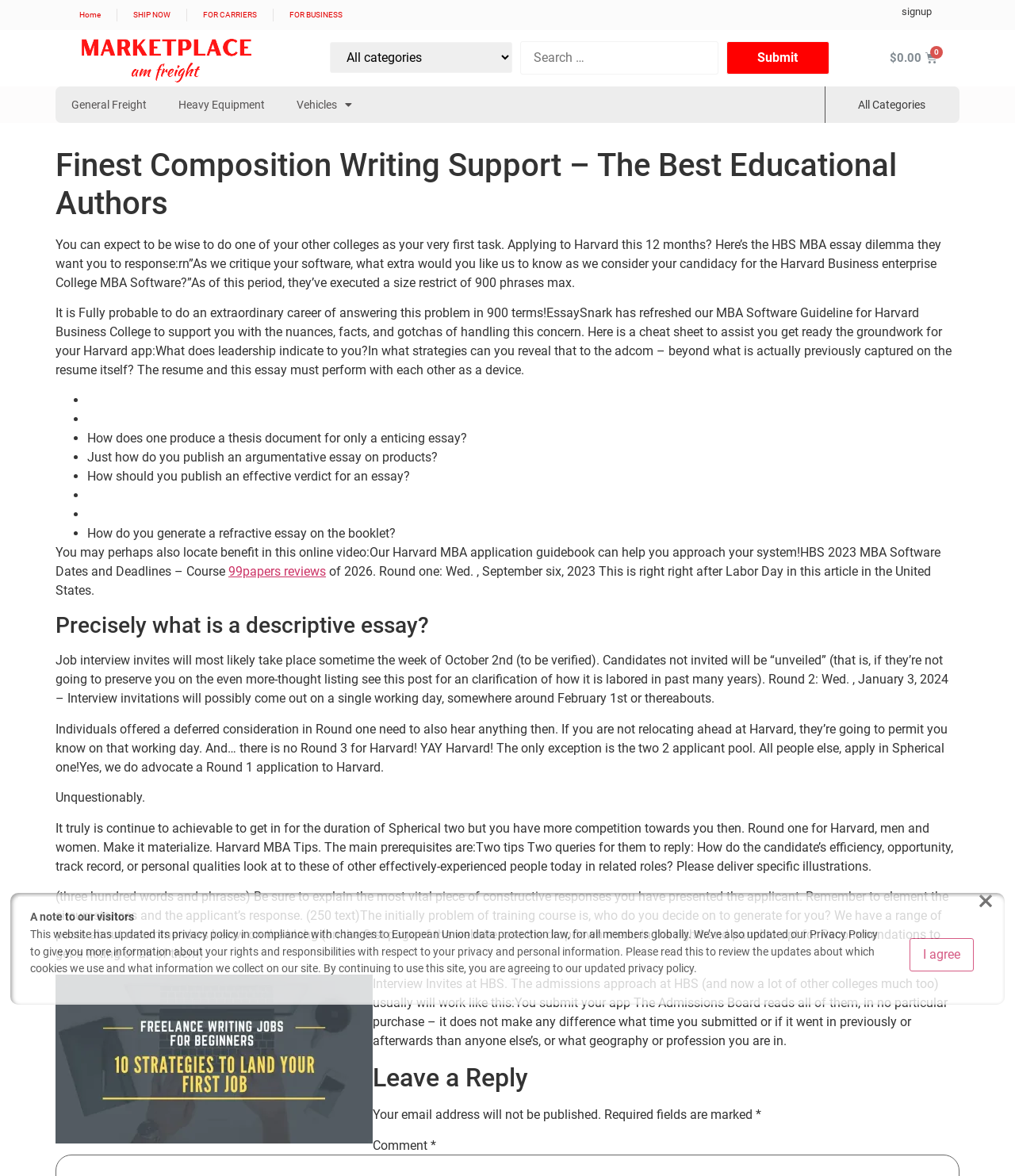Answer the question below using just one word or a short phrase: 
What is the purpose of the HBS MBA essay?

To reveal leadership qualities